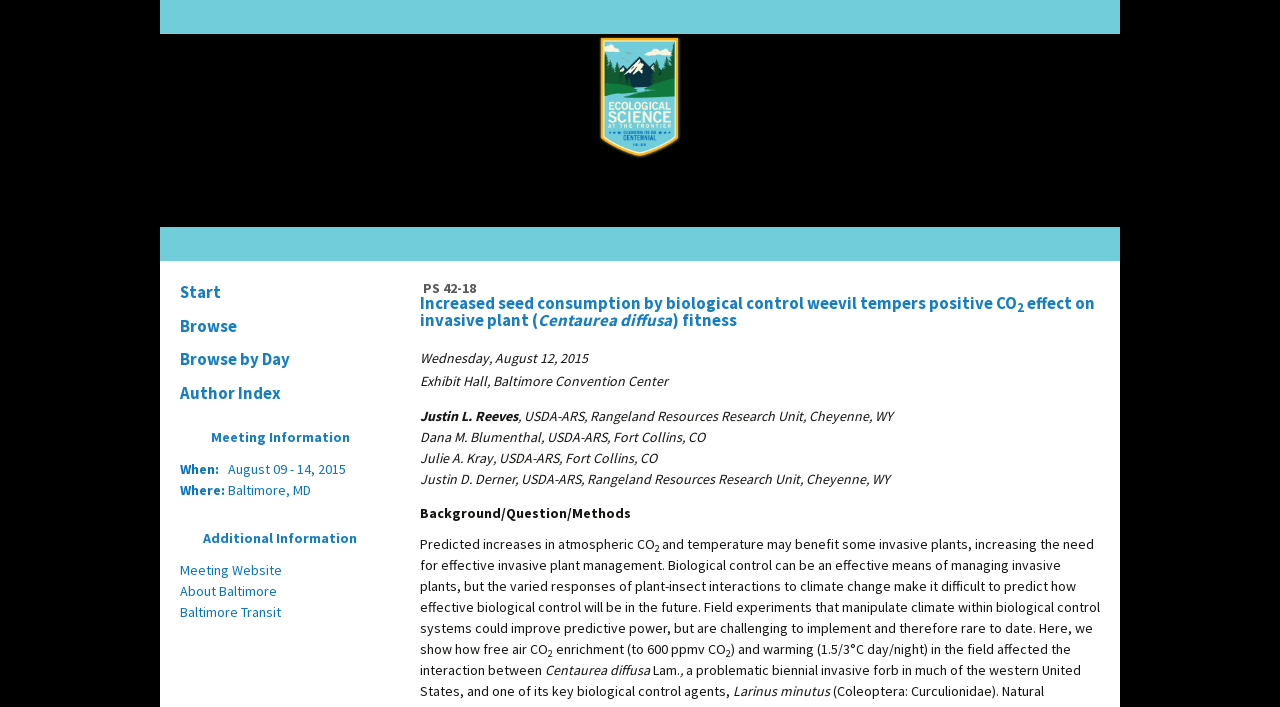Refer to the element description Browse by Day and identify the corresponding bounding box in the screenshot. Format the coordinates as (top-left x, top-left y, bottom-right x, bottom-right y) with values in the range of 0 to 1.

[0.133, 0.485, 0.305, 0.533]